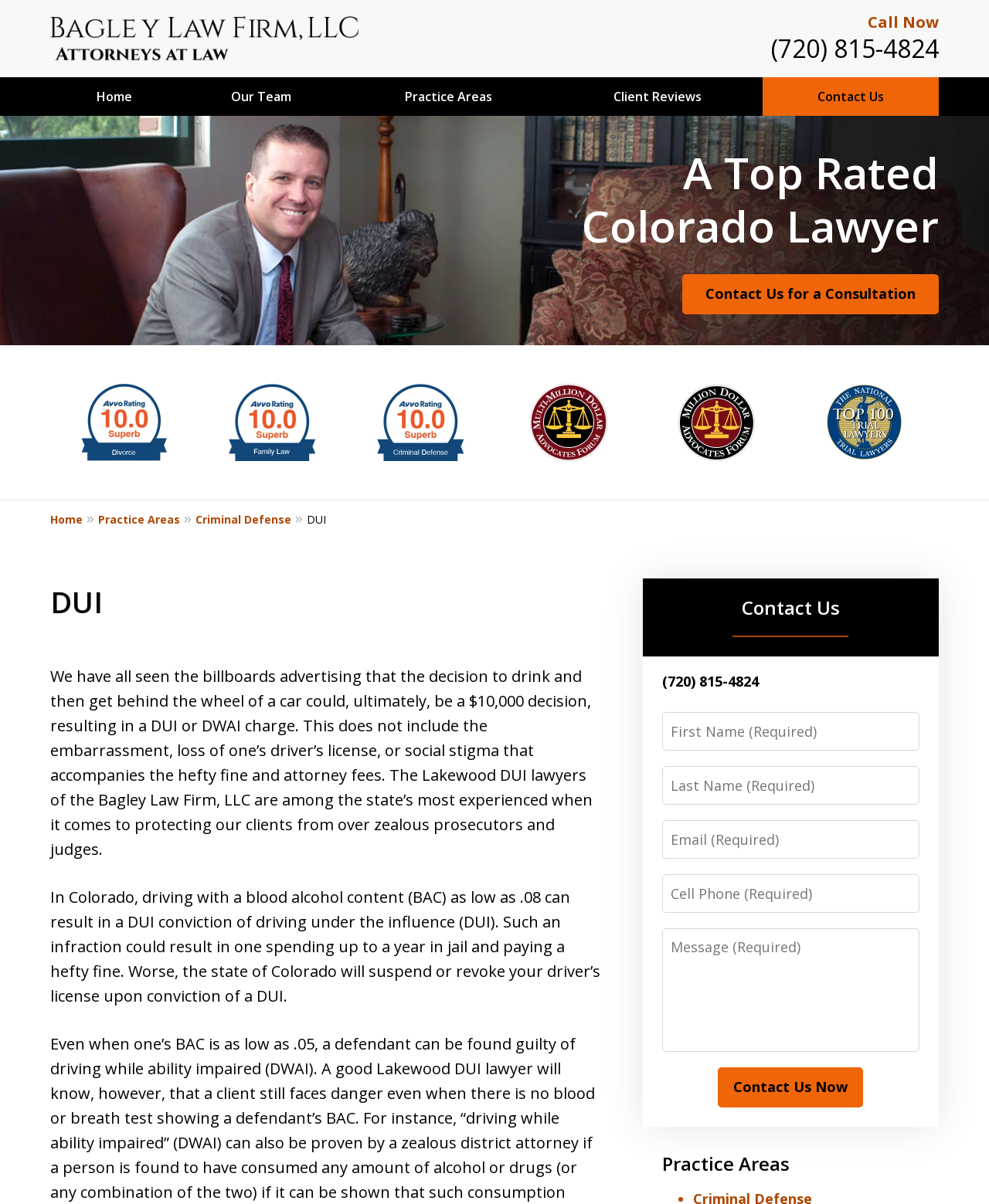Locate the bounding box coordinates of the area you need to click to fulfill this instruction: 'Enter your first name'. The coordinates must be in the form of four float numbers ranging from 0 to 1: [left, top, right, bottom].

[0.669, 0.592, 0.93, 0.624]